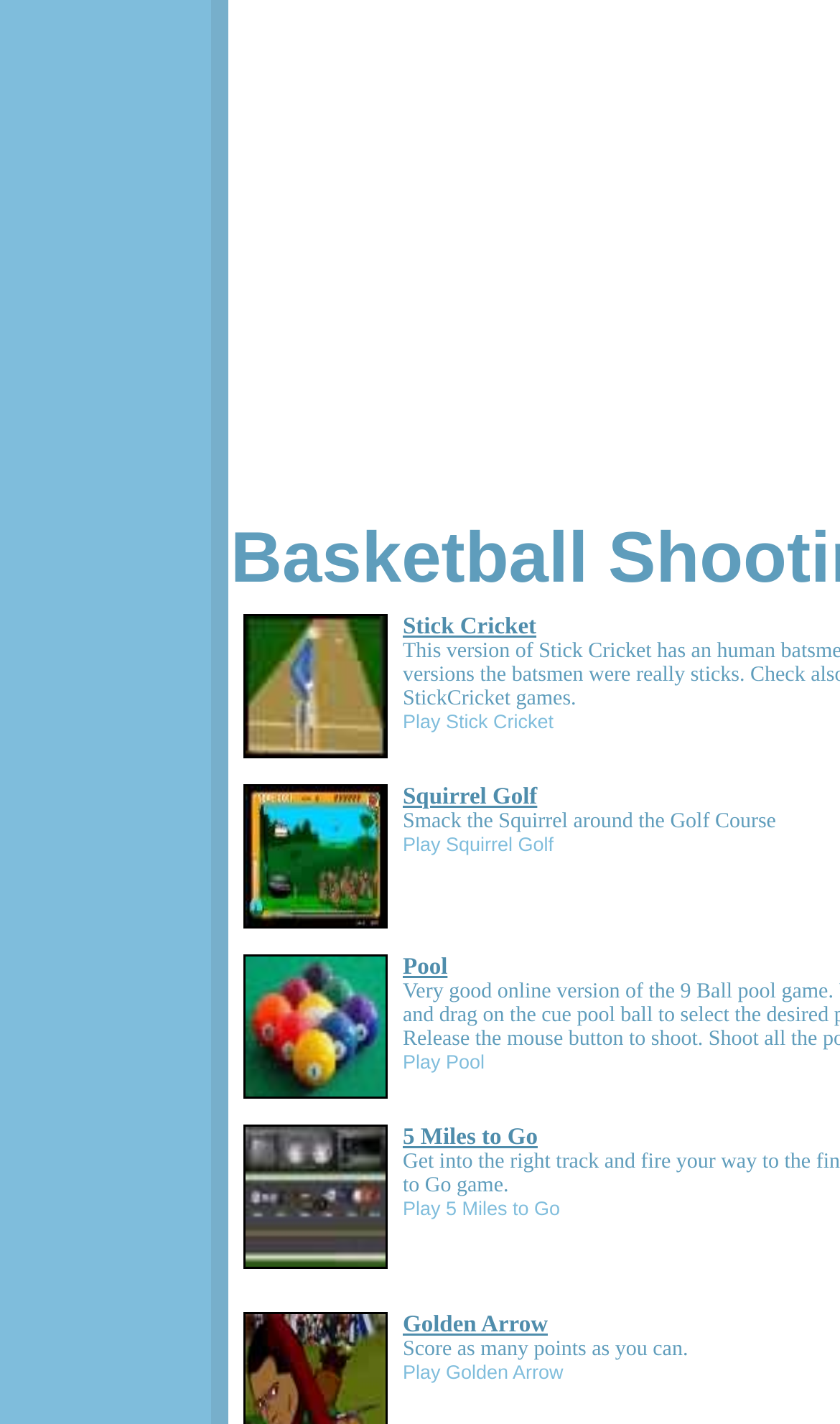What is the name of the first game listed?
Please provide a single word or phrase answer based on the image.

Stick Cricket